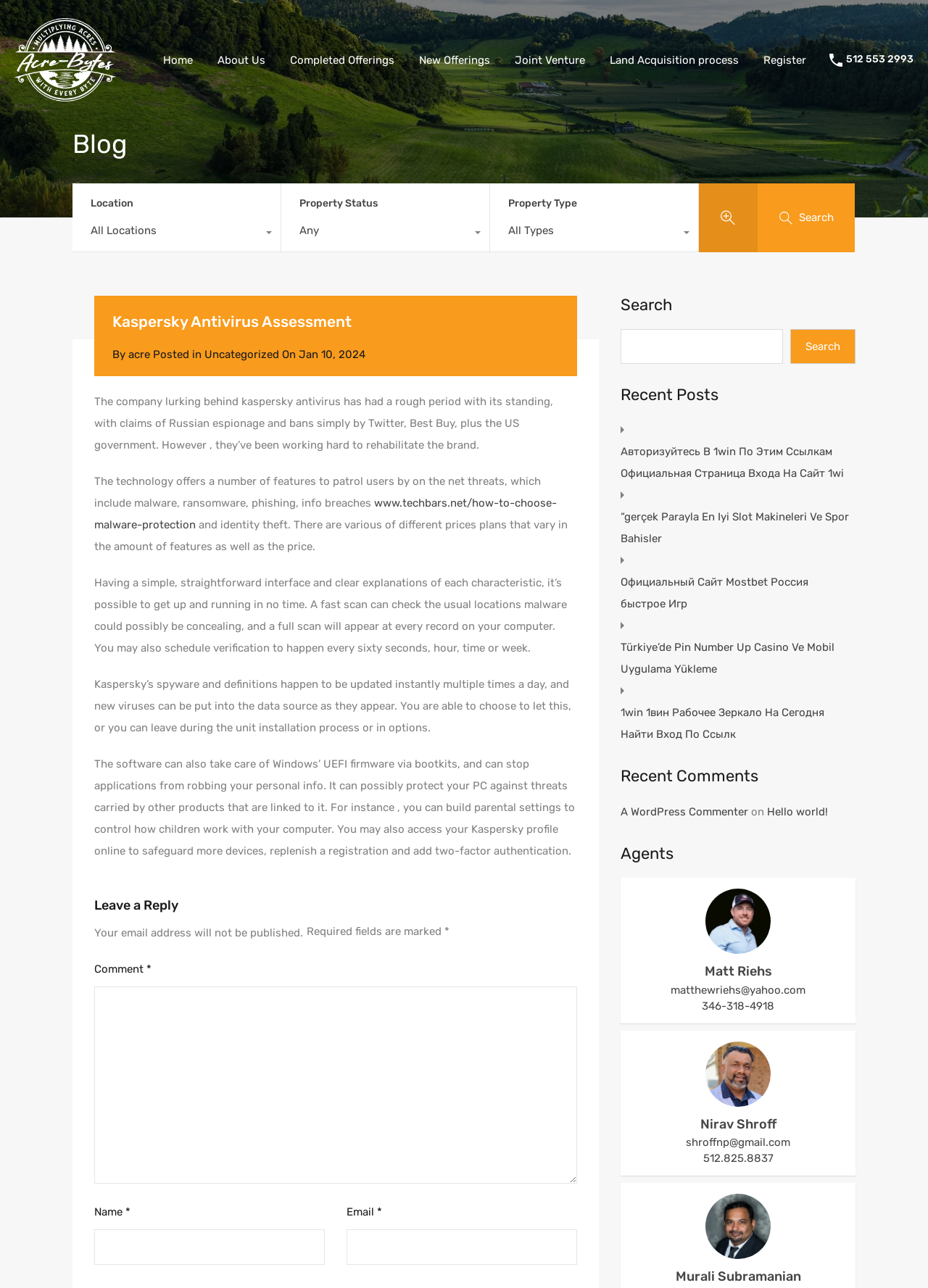Look at the image and answer the question in detail:
What type of information is displayed in the 'Agents' section?

The 'Agents' section displays a list of agent profiles, including names, email addresses, and phone numbers. This suggests that the section is dedicated to showcasing information about the agents or representatives of the company.